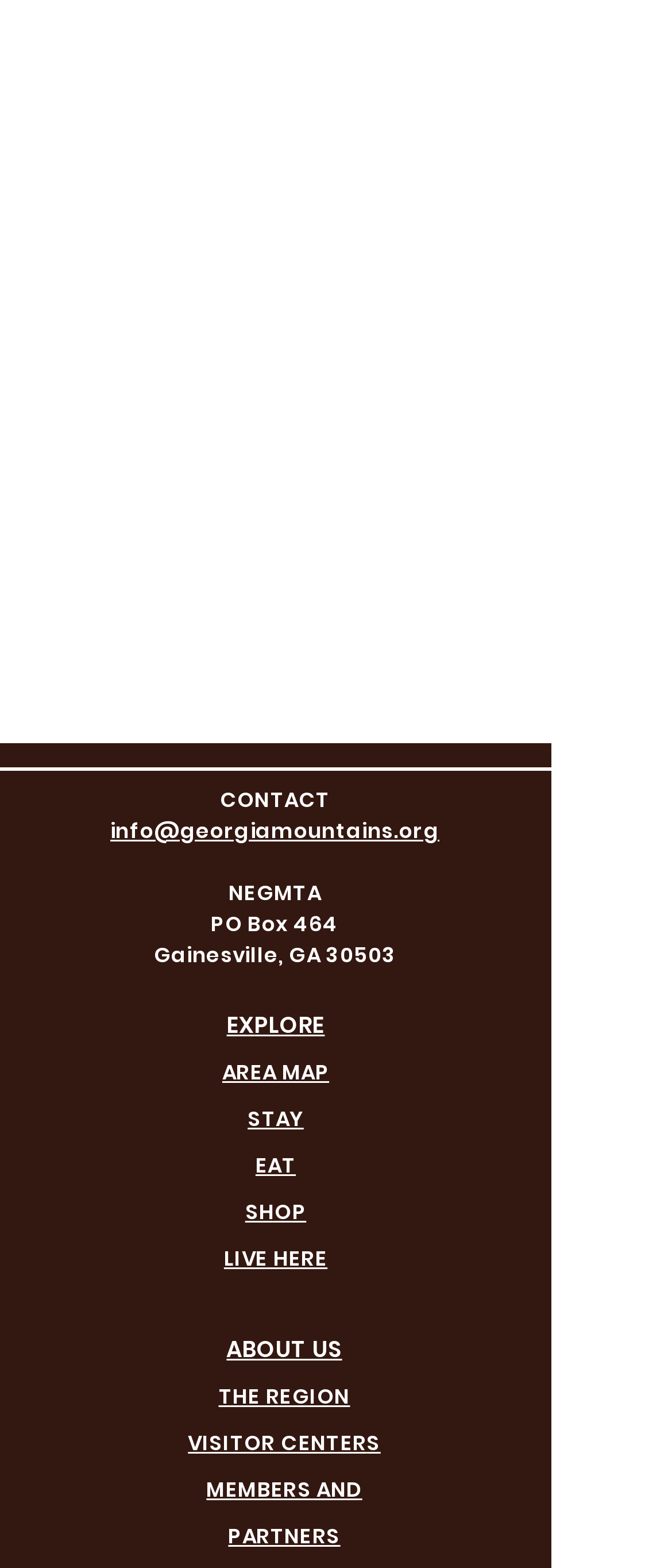How many links are there in the 'EXPLORE AREA MAP STAY EAT SHOP LIVE HERE' section?
Give a single word or phrase as your answer by examining the image.

7